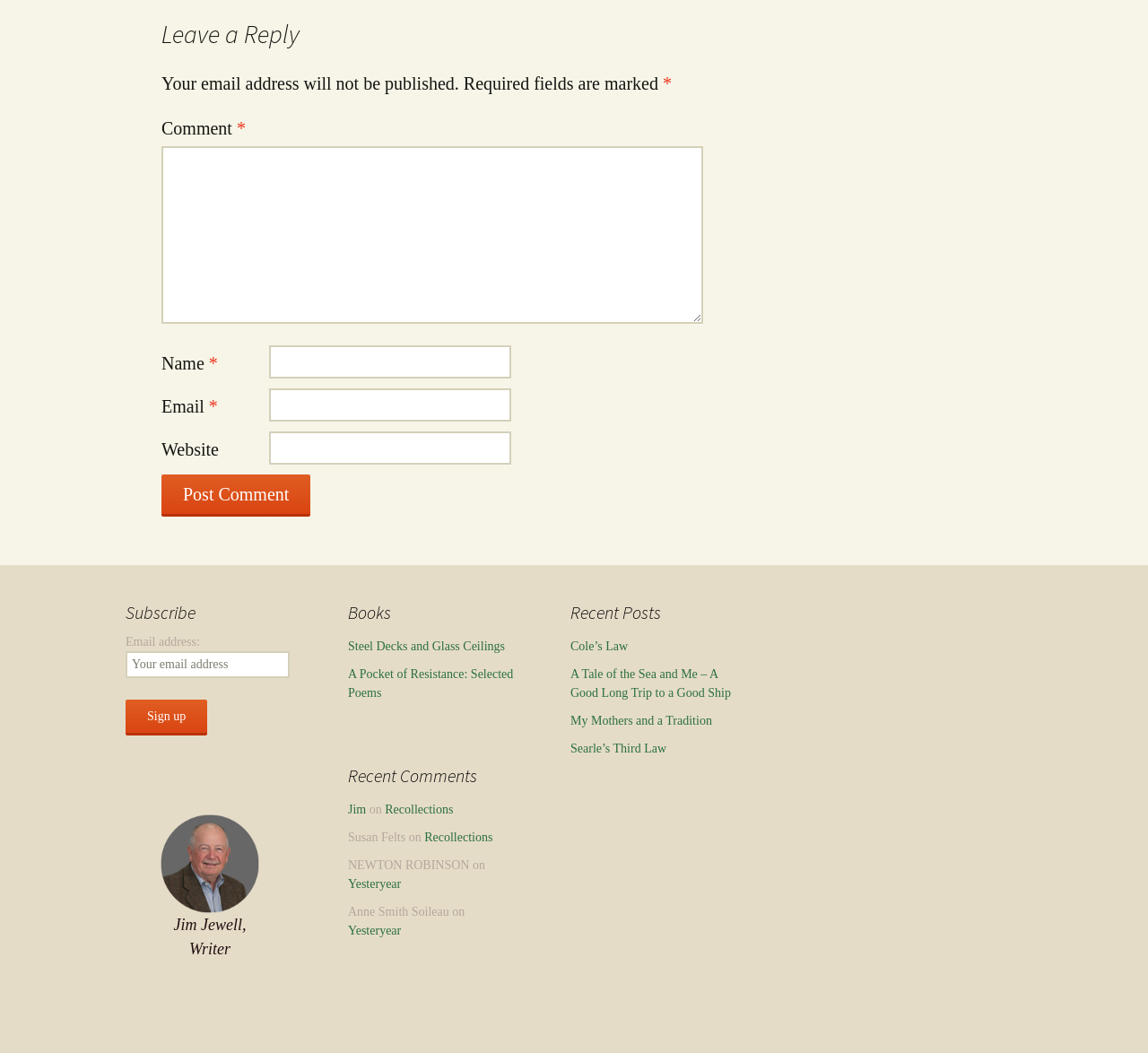From the image, can you give a detailed response to the question below:
How many textboxes are there in the comment section?

I counted the number of textboxes in the comment section, which are 'Comment', 'Name', 'Email', and 'Website'. Therefore, there are 4 textboxes.